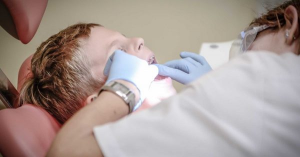Please analyze the image and provide a thorough answer to the question:
What is the dental professional wearing?

The caption specifically mentions that the dental professional is wearing blue gloves, which is a crucial detail in the image.